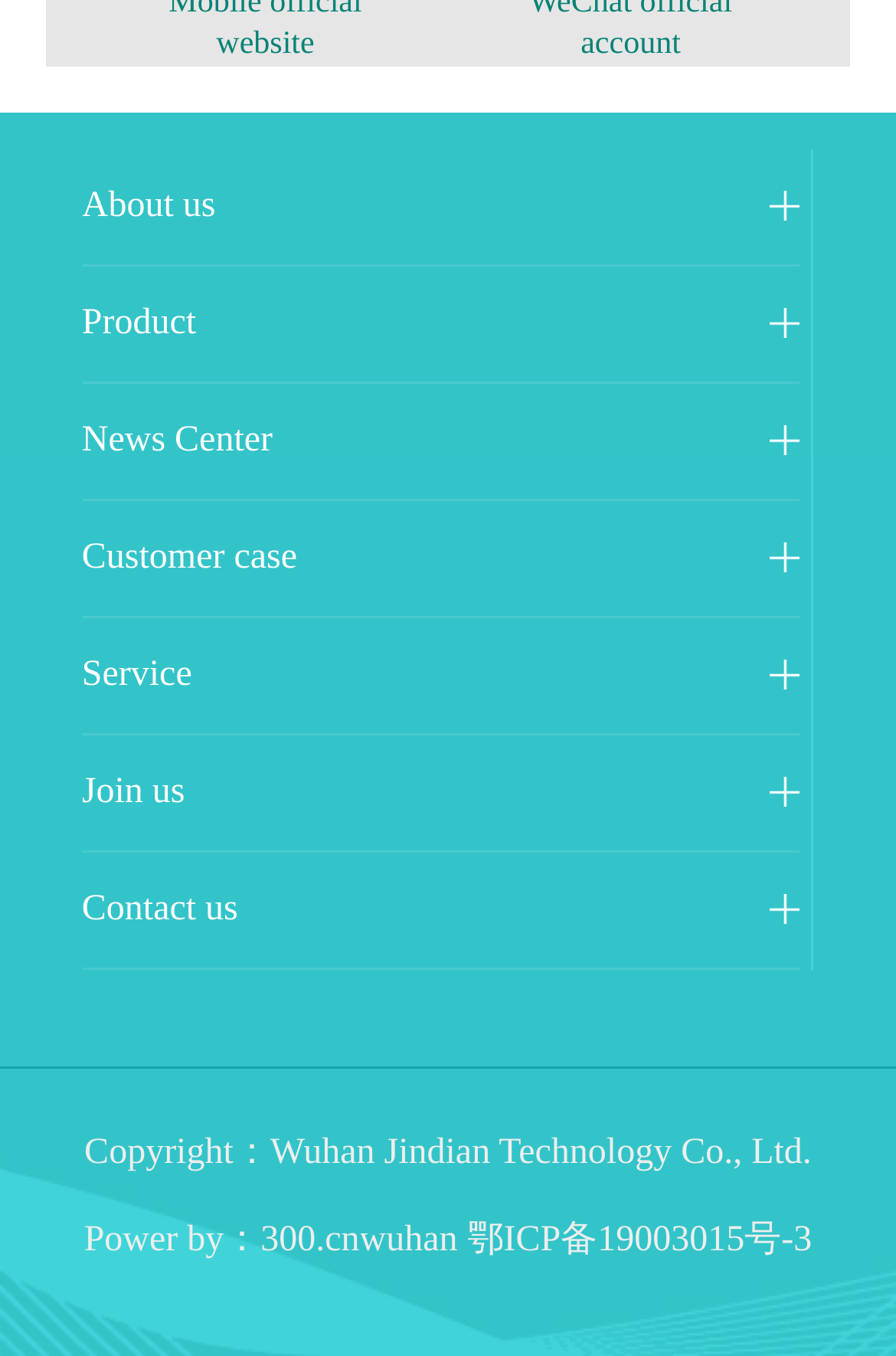Please mark the clickable region by giving the bounding box coordinates needed to complete this instruction: "Check customer cases".

[0.091, 0.369, 0.891, 0.455]